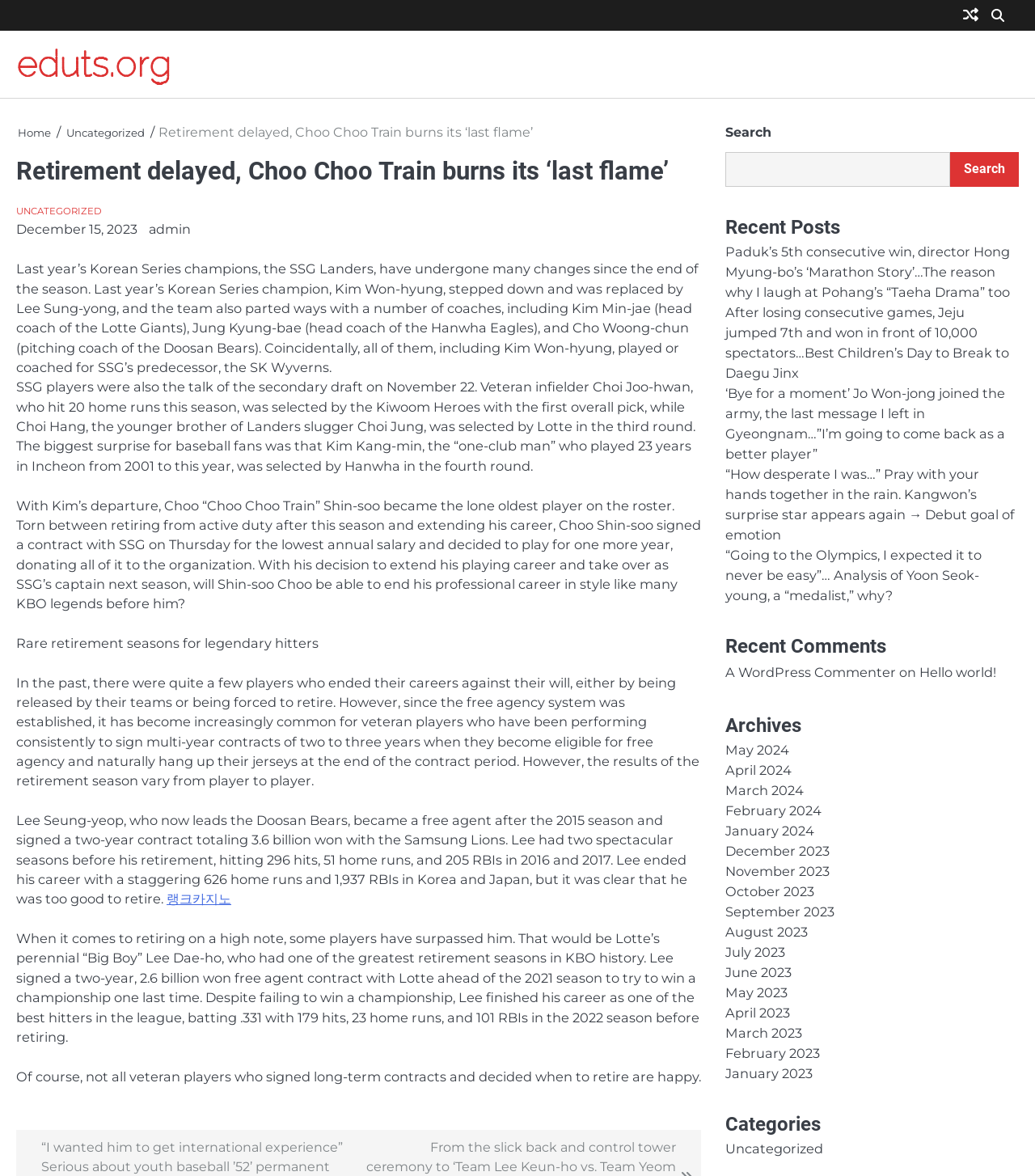Please identify the bounding box coordinates of the area that needs to be clicked to follow this instruction: "Go to uncategorized category".

[0.701, 0.969, 0.795, 0.983]